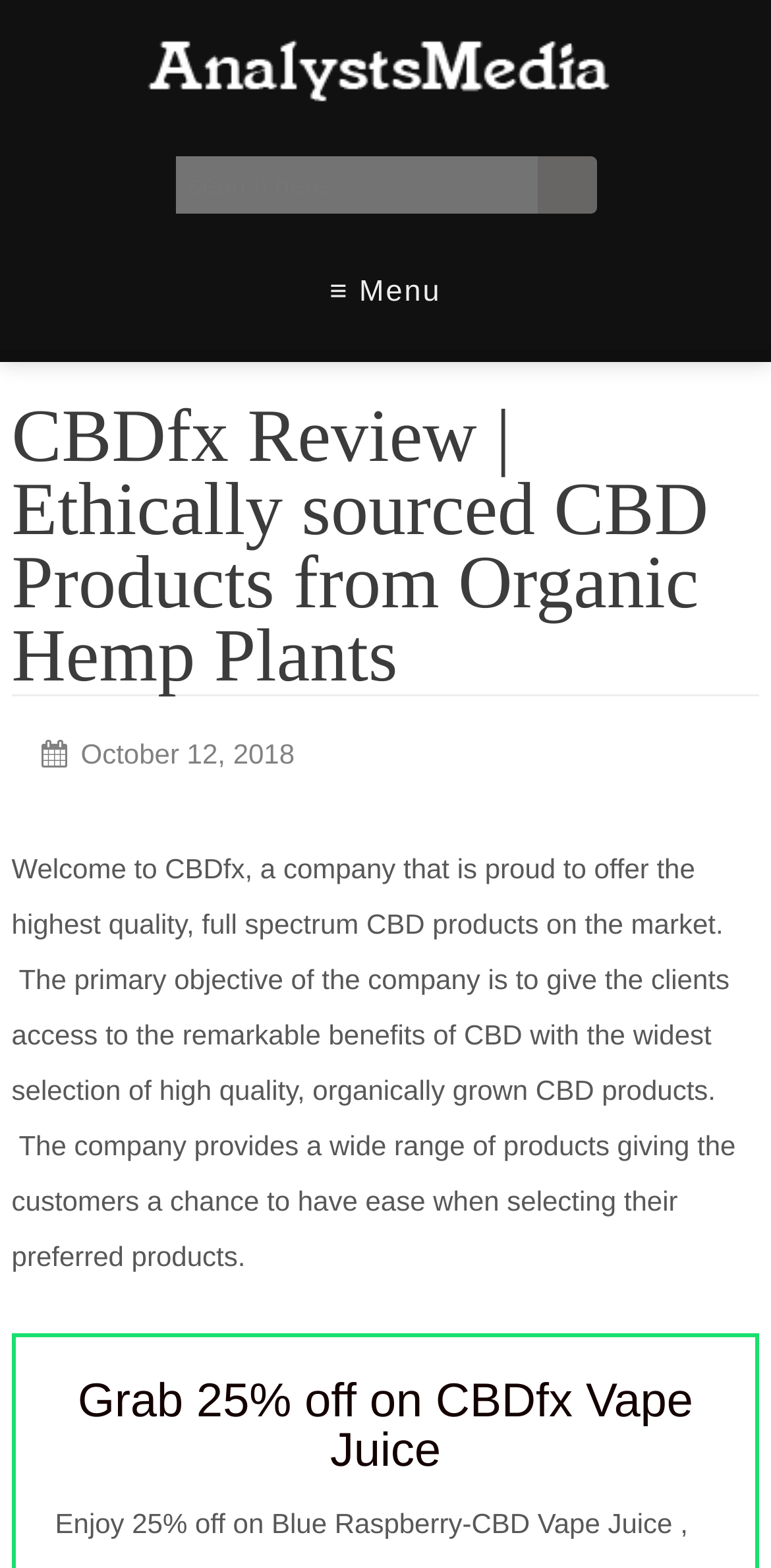What is the company's primary objective?
Refer to the image and provide a detailed answer to the question.

According to the webpage, the primary objective of the company is to give the clients access to the remarkable benefits of CBD with the widest selection of high quality, organically grown CBD products, as stated in the paragraph describing the company.